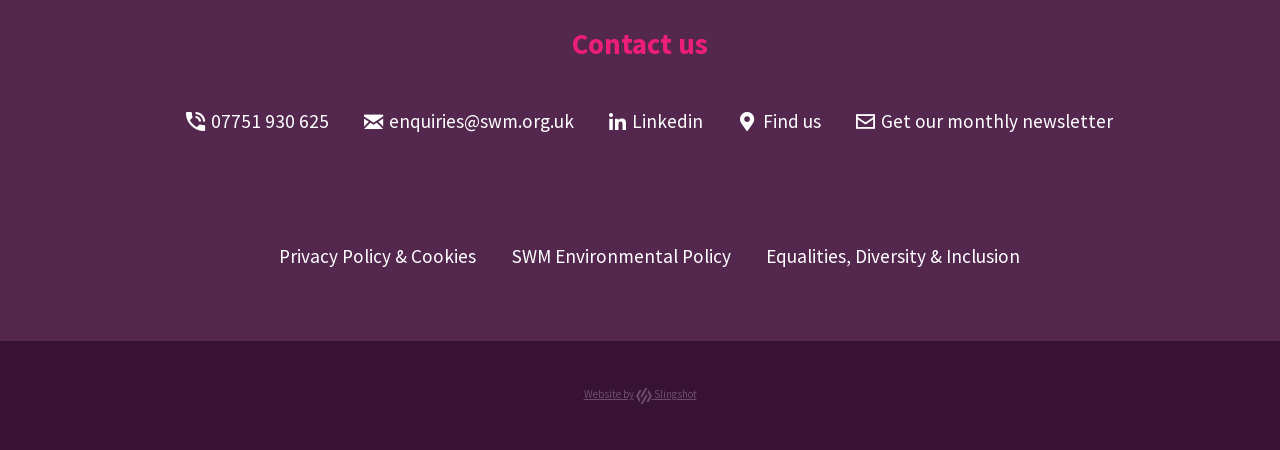Please locate the bounding box coordinates of the element that needs to be clicked to achieve the following instruction: "Visit SWM on Linkedin". The coordinates should be four float numbers between 0 and 1, i.e., [left, top, right, bottom].

[0.476, 0.242, 0.549, 0.295]